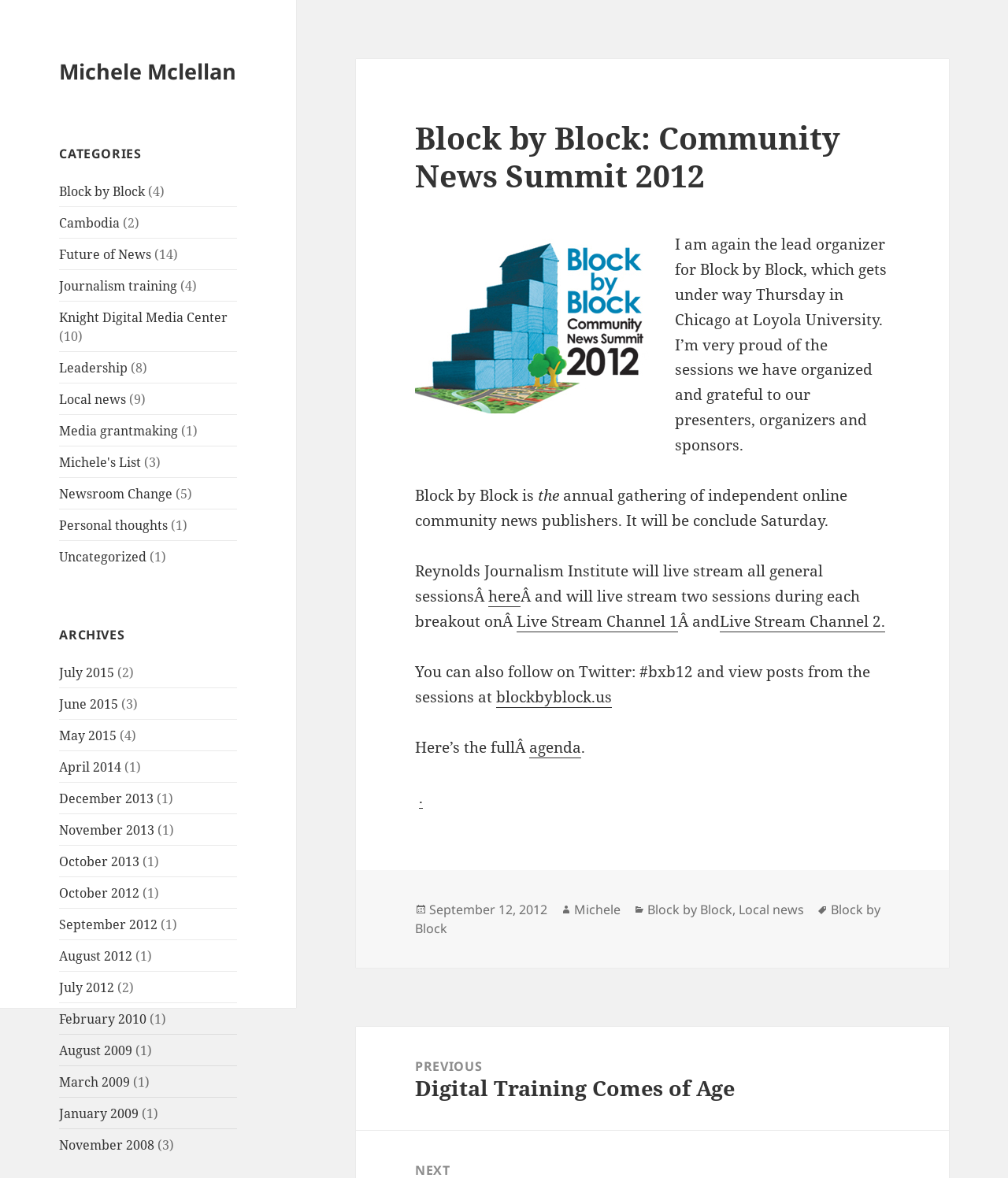Summarize the webpage with intricate details.

This webpage is about the Block by Block: Community News Summit 2012, organized by Michele Mclellan. At the top, there is a link to Michele Mclellan's profile. Below that, there are two main sections: a complementary section and an article section.

The complementary section is divided into two parts: categories and archives. The categories section has a heading "CATEGORIES" and a navigation menu with 15 links to different categories, such as "Block by Block", "Cambodia", "Future of News", and "Leadership". Each category has a corresponding number of posts in parentheses. The archives section has a heading "ARCHIVES" and a navigation menu with 17 links to different months and years, ranging from July 2015 to November 2008. Each archive has a corresponding number of posts in parentheses.

The article section has a header with the title "Block by Block: Community News Summit 2012" and an image below it. The article itself is a blog post about the summit, which is an annual gathering of independent online community news publishers. The post mentions that the summit will be live-streamed by the Reynolds Journalism Institute and provides links to the live stream channels. It also mentions that the full agenda can be found on the blockbyblock.us website. At the bottom of the article, there is a footer section with information about the post, including the date "September 12, 2012", the author "Michele", and categories.